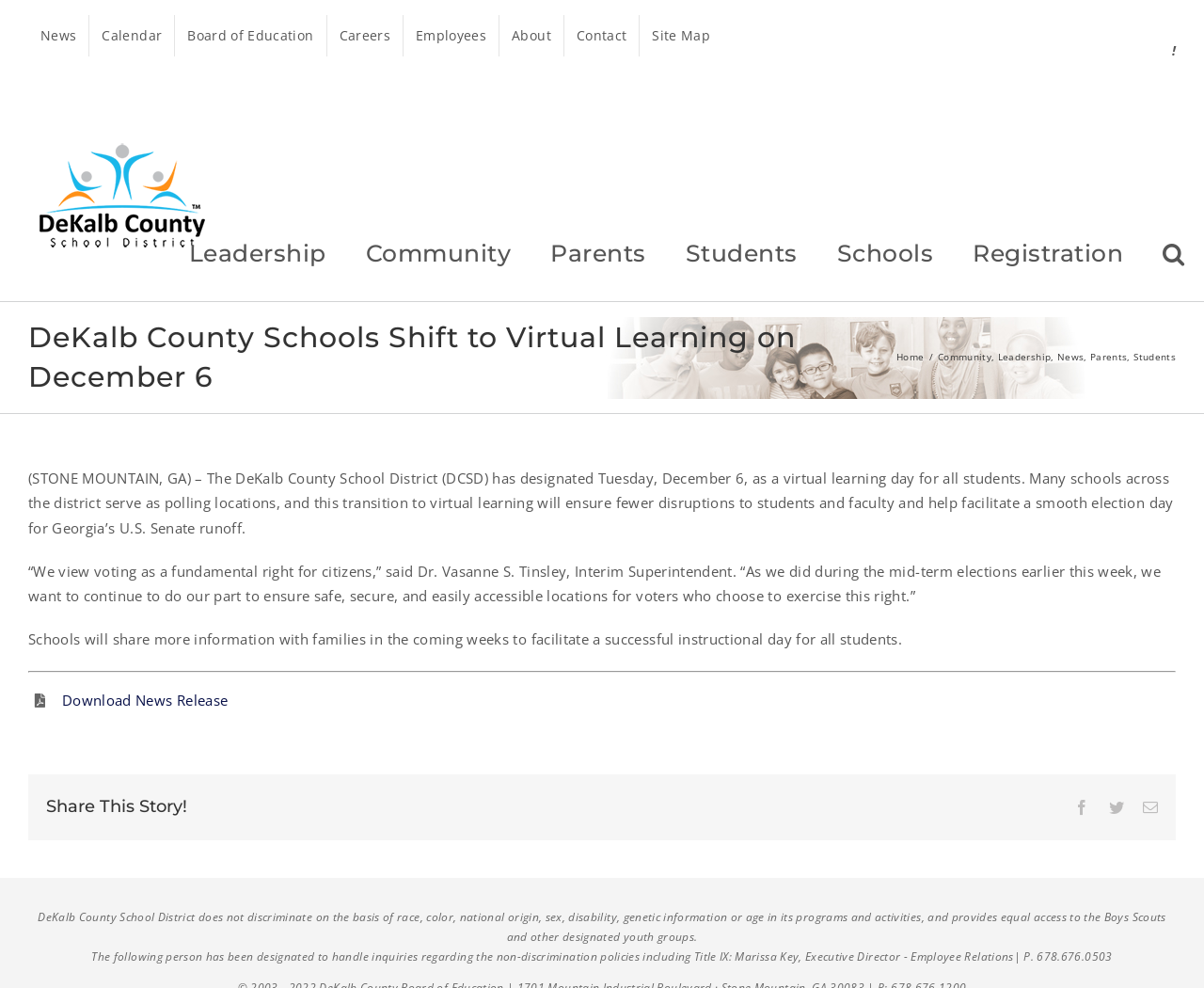Create a detailed summary of the webpage's content and design.

The webpage is about DeKalb County School District's announcement of a virtual learning day on December 6. At the top, there is a navigation bar with 8 links: "News", "Calendar", "Board of Education", "Careers", "Employees", "About", "Contact", and "Site Map". Next to the navigation bar, there is a logo of DeKalb County School District. Below the logo, there are 7 links: "Leadership", "Community", "Parents", "Students", "Schools", "Registration", and a "Search" button.

The main content of the webpage is an article about the virtual learning day. The article starts with a heading "DeKalb County Schools Shift to Virtual Learning on December 6". Below the heading, there is a breadcrumb navigation with links to "Home", "Community", "Leadership", "News", "Parents", and "Students". The article itself is divided into three paragraphs. The first paragraph announces the virtual learning day and explains the reason behind it. The second paragraph quotes the Interim Superintendent, Dr. Vasanne S. Tinsley, on the importance of voting. The third paragraph informs readers that schools will share more information with families in the coming weeks.

Below the article, there is a horizontal separator, followed by a link to download the news release. Next, there is a section titled "Share This Story!" with links to share the story on Facebook, Twitter, and via Email. At the bottom of the webpage, there are two paragraphs of text about DeKalb County School District's non-discrimination policies and contact information for inquiries regarding these policies.